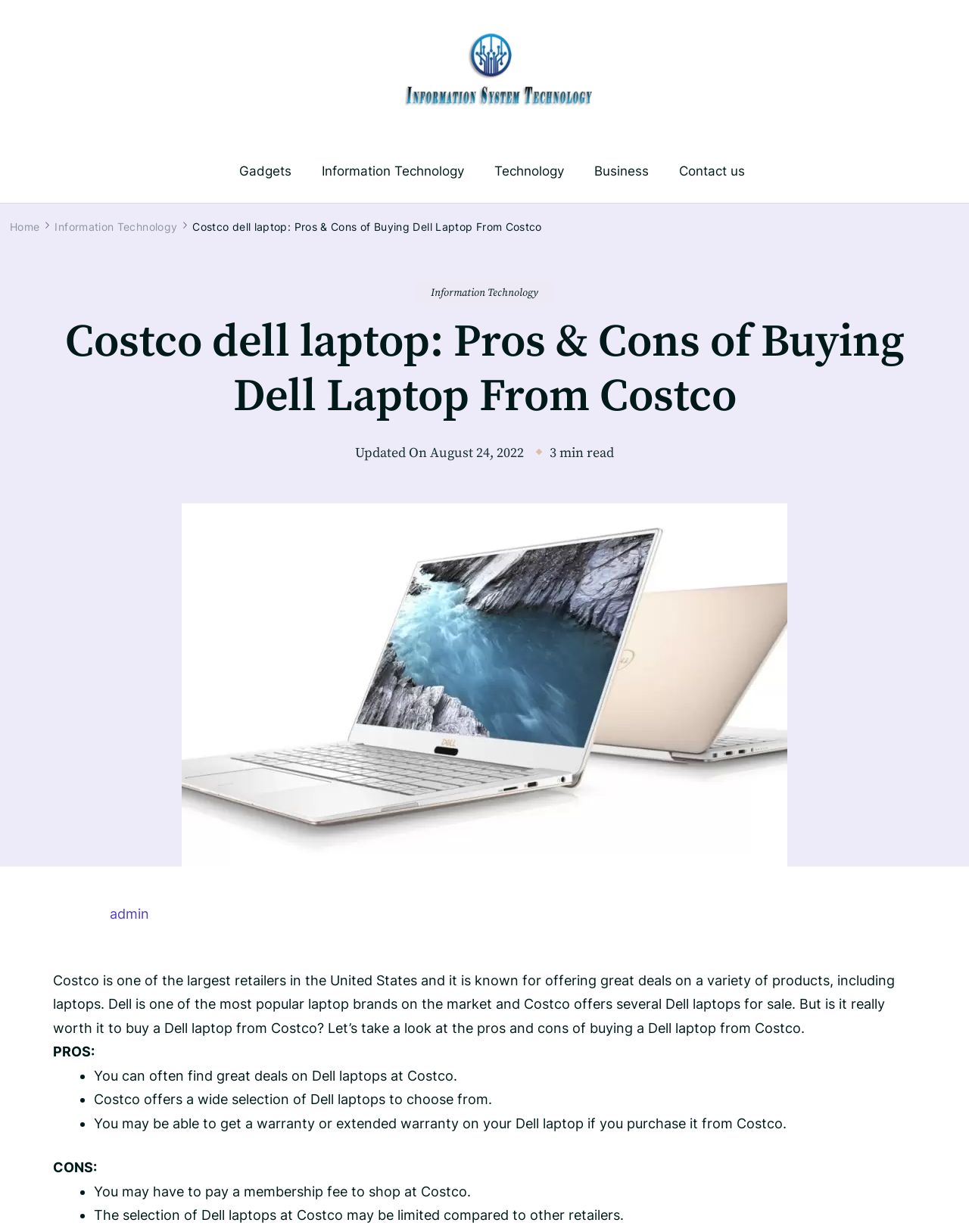Determine the bounding box coordinates for the clickable element to execute this instruction: "Click on the 'admin' link". Provide the coordinates as four float numbers between 0 and 1, i.e., [left, top, right, bottom].

[0.113, 0.735, 0.154, 0.748]